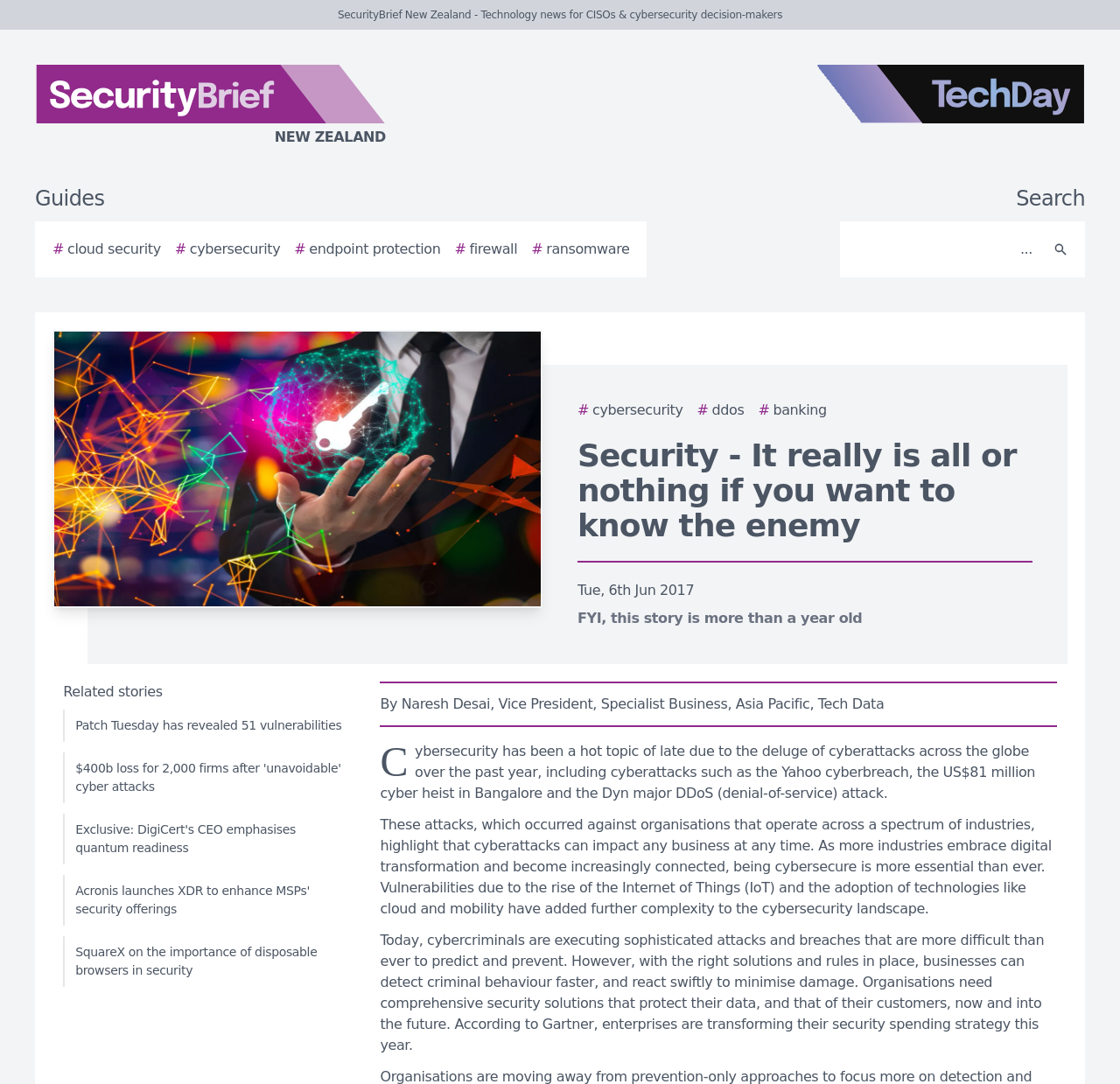Specify the bounding box coordinates for the region that must be clicked to perform the given instruction: "Click on the link to learn more about cloud security".

[0.047, 0.22, 0.144, 0.24]